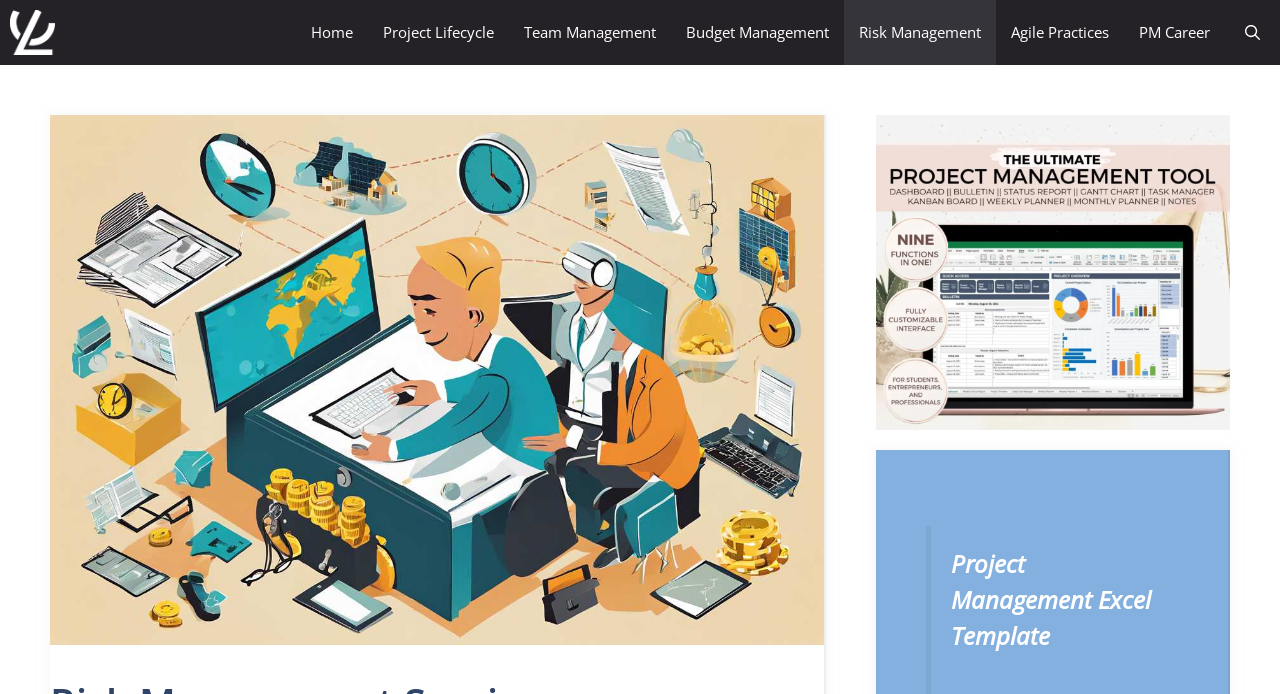Show the bounding box coordinates of the region that should be clicked to follow the instruction: "learn about project management excel template."

[0.743, 0.786, 0.905, 0.942]